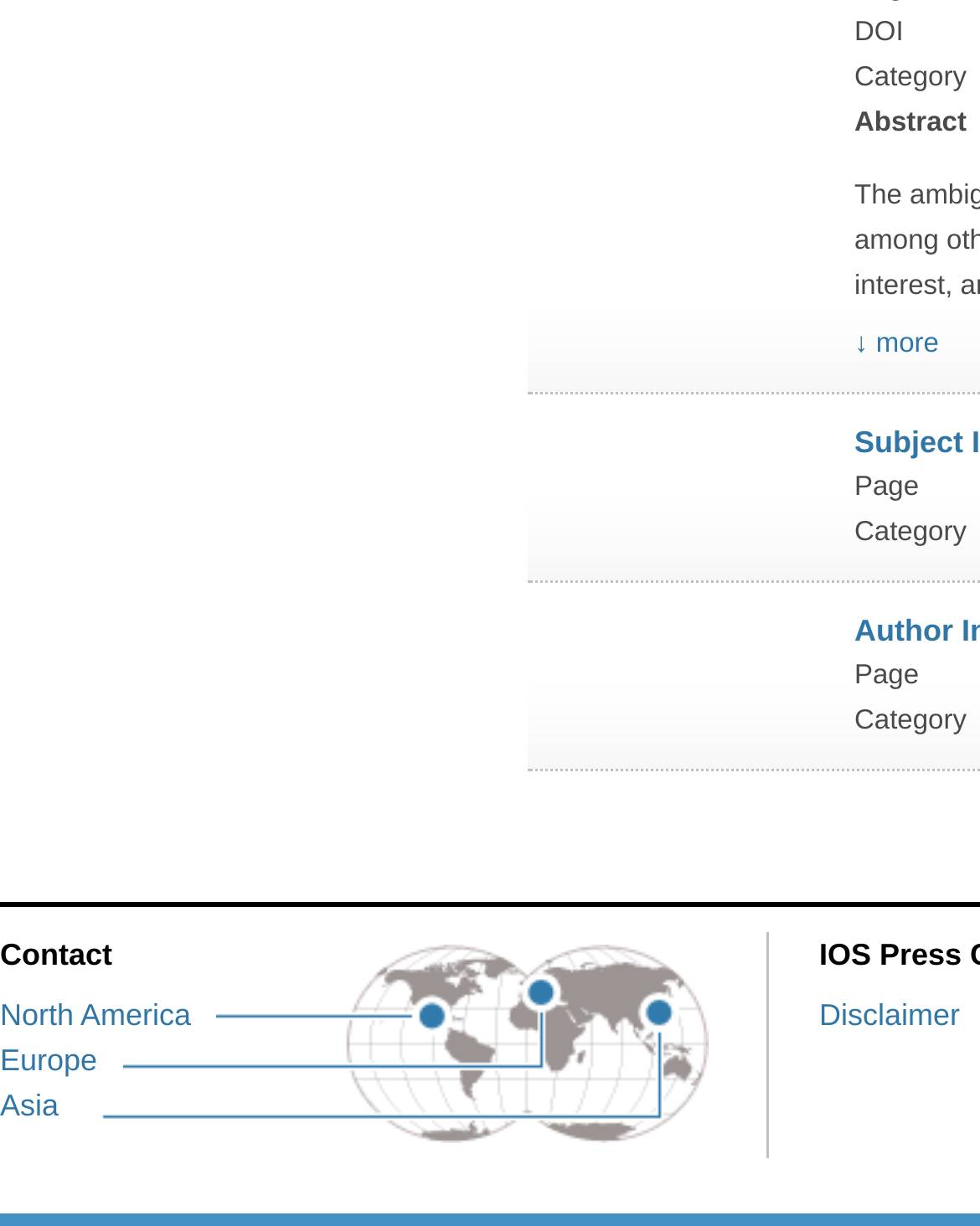Can you give a comprehensive explanation to the question given the content of the image?
What is the disclaimer link located at?

The disclaimer link is located at the bottom right of the webpage, with a bounding box at [0.836, 0.814, 0.98, 0.842]. I determined its position by examining its y1, y2 coordinates.